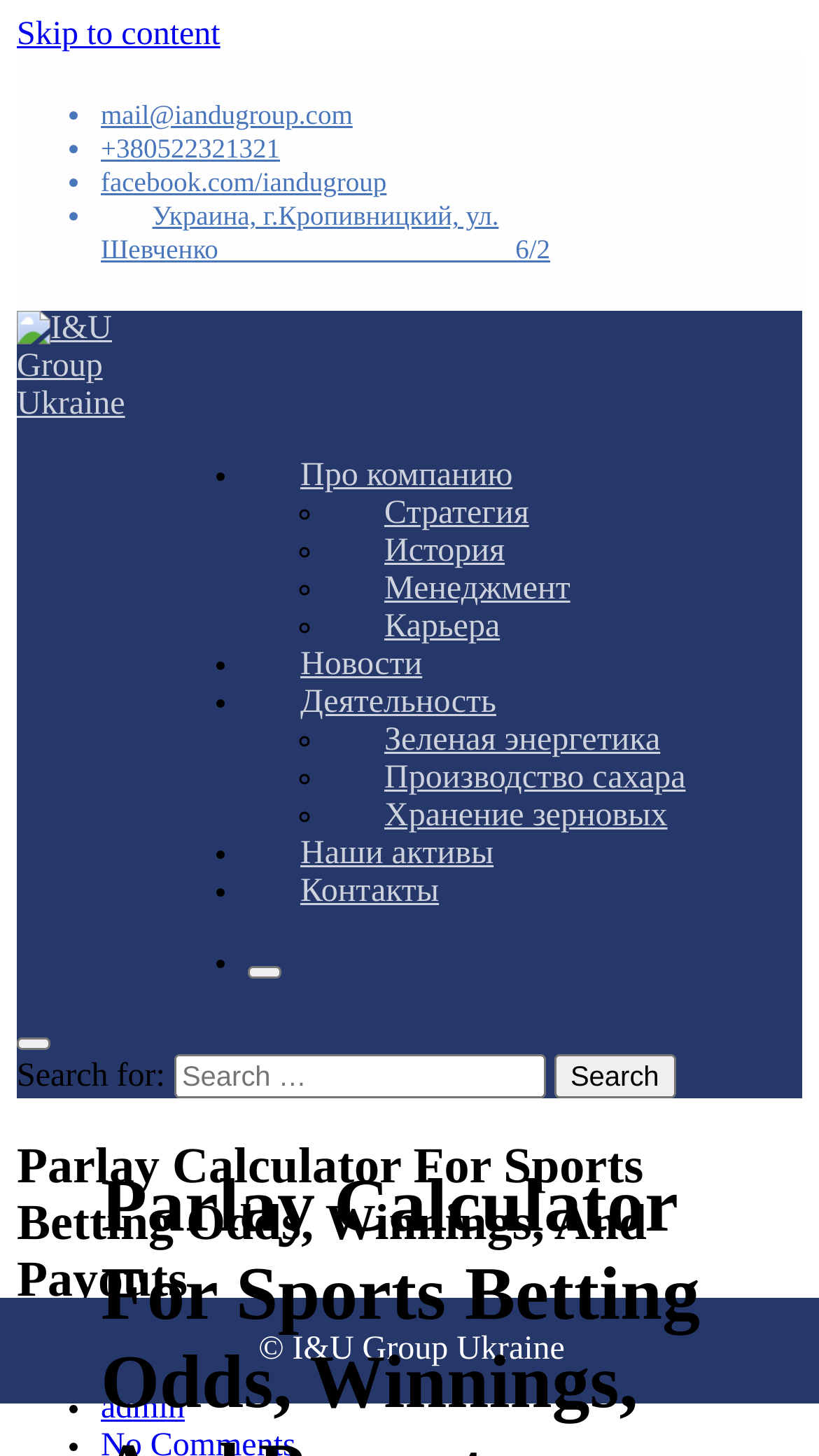Please find the bounding box coordinates (top-left x, top-left y, bottom-right x, bottom-right y) in the screenshot for the UI element described as follows: Украина, г.Кропивницкий, ул. Шевченко 6/2

[0.123, 0.137, 0.672, 0.182]